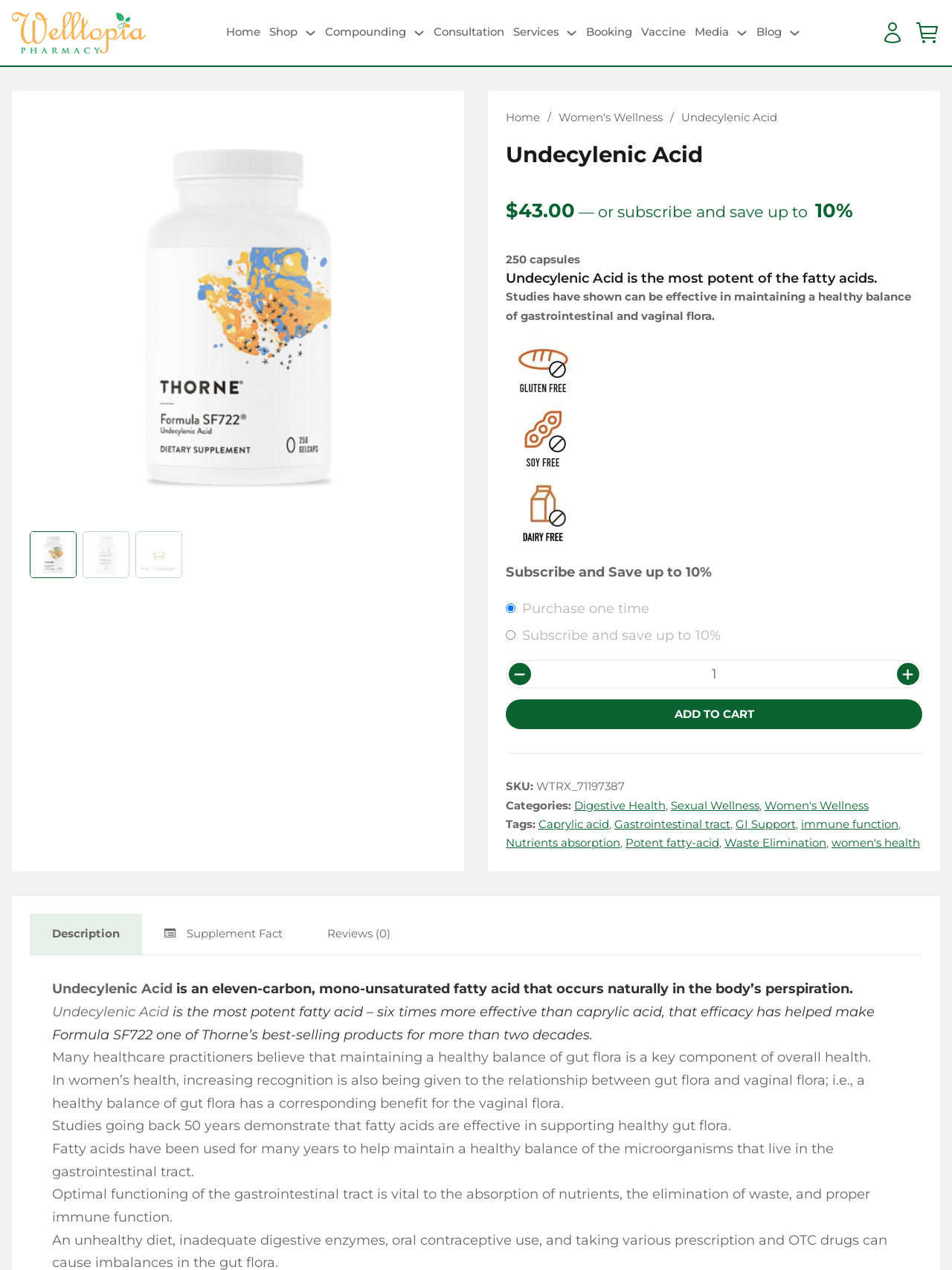Identify the coordinates of the bounding box for the element described below: "alt="Welltopia Compounding Pharmacy"". Return the coordinates as four float numbers between 0 and 1: [left, top, right, bottom].

[0.012, 0.009, 0.153, 0.042]